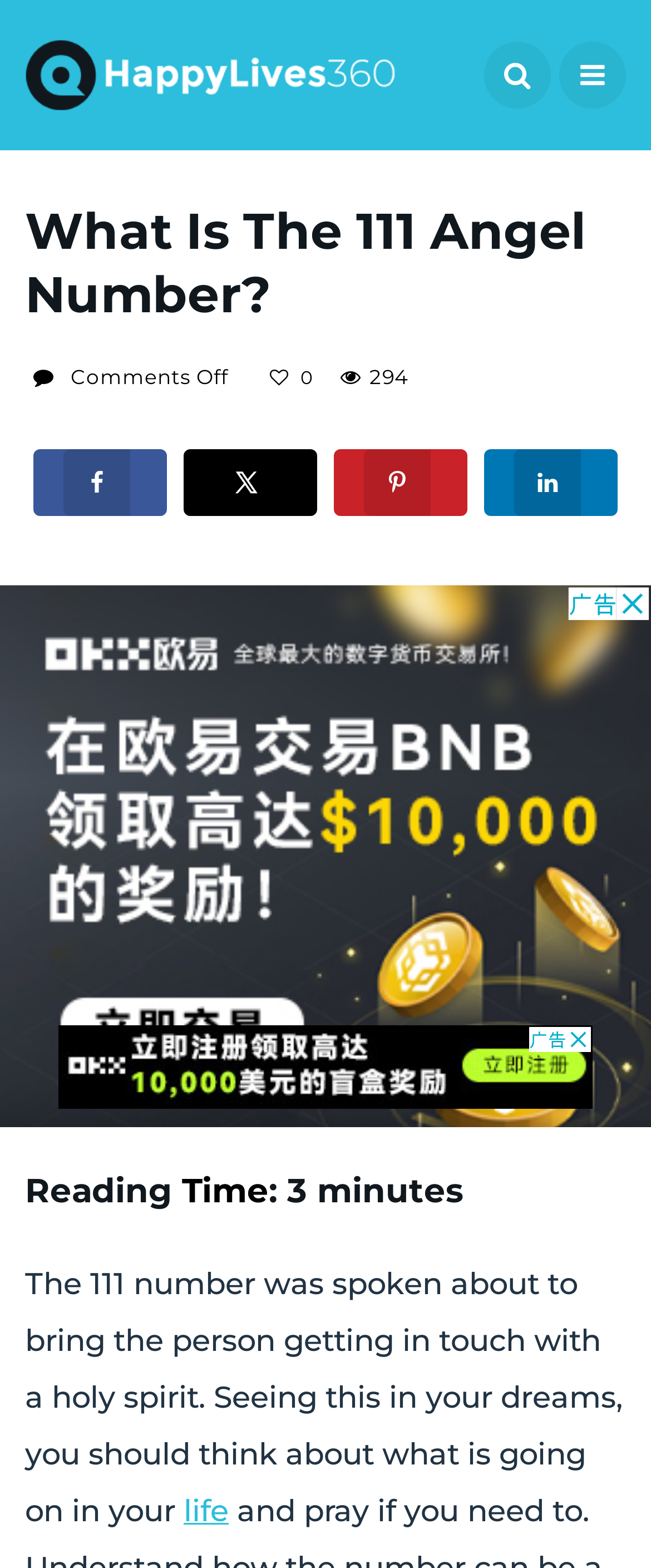Locate the bounding box coordinates of the element to click to perform the following action: 'Click the 'Installation' link'. The coordinates should be given as four float values between 0 and 1, in the form of [left, top, right, bottom].

None